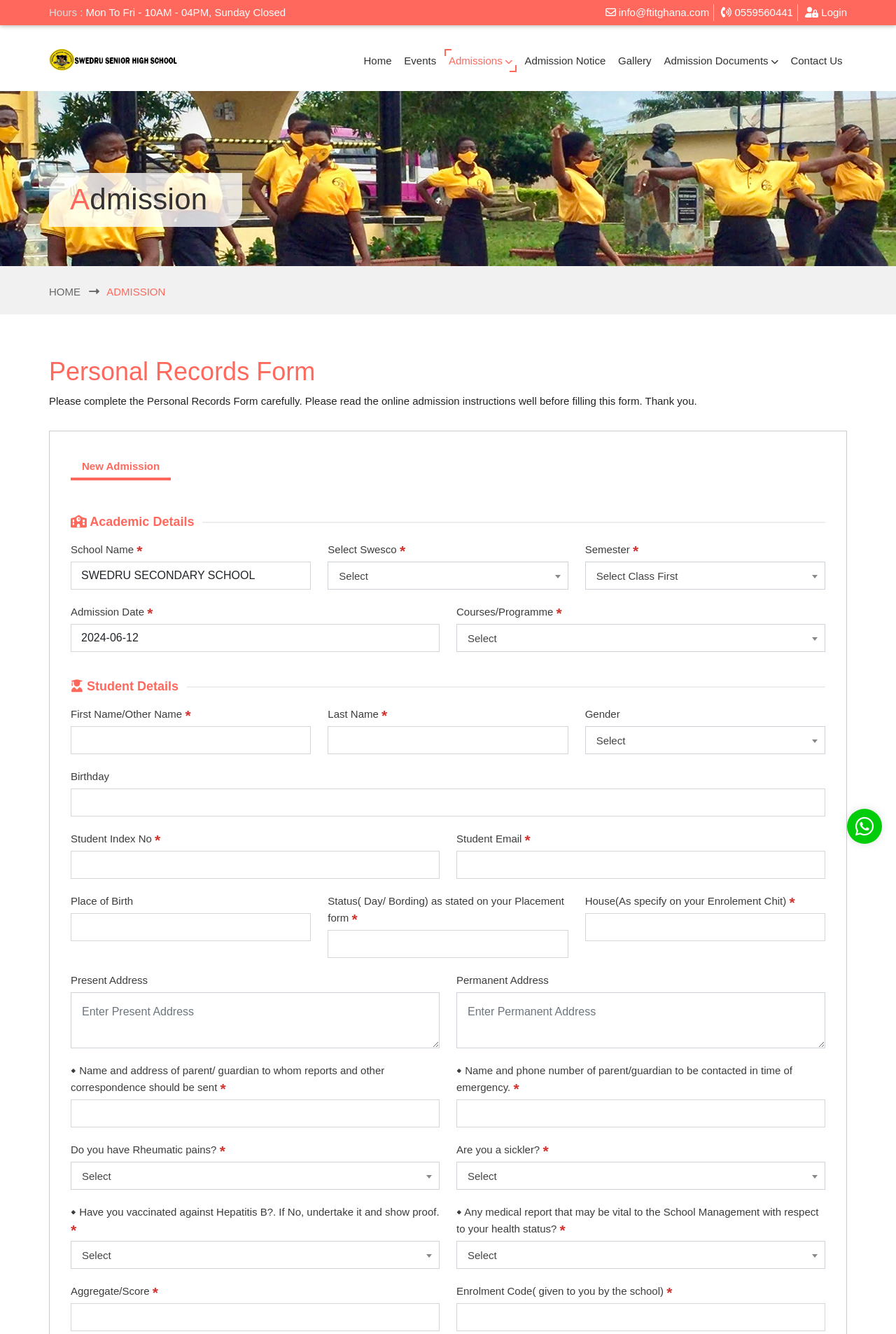Please provide the bounding box coordinates for the element that needs to be clicked to perform the instruction: "Choose gender". The coordinates must consist of four float numbers between 0 and 1, formatted as [left, top, right, bottom].

[0.653, 0.544, 0.921, 0.565]